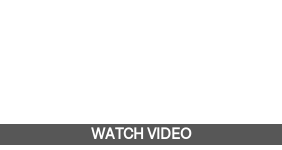What is the topic of the video content?
Refer to the image and provide a one-word or short phrase answer.

Lucy Hobbs Project